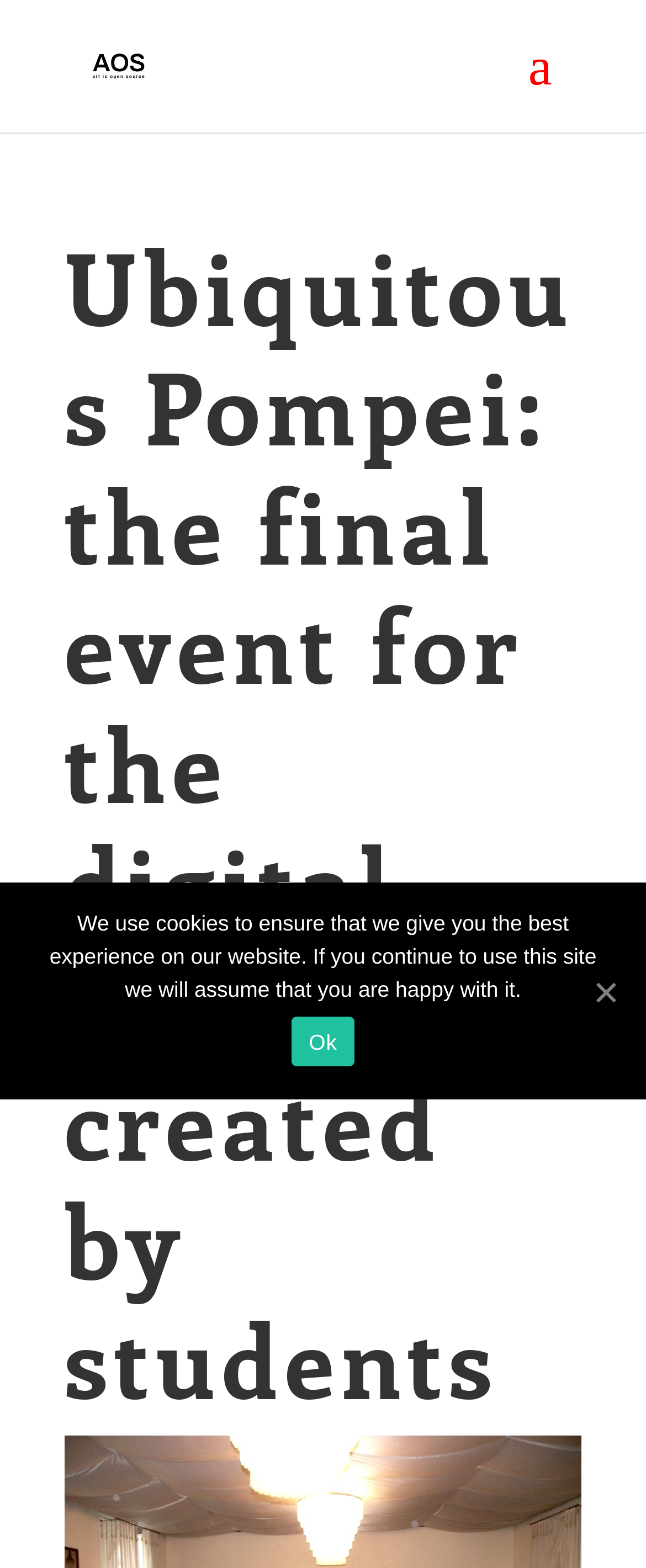What is the name of the organization behind the Ubiquitous Pompei initiative?
Use the image to give a comprehensive and detailed response to the question.

The answer can be found by looking at the top-left corner of the webpage, where the logo and name of the organization '[ AOS ] Art is Open Source' is displayed.